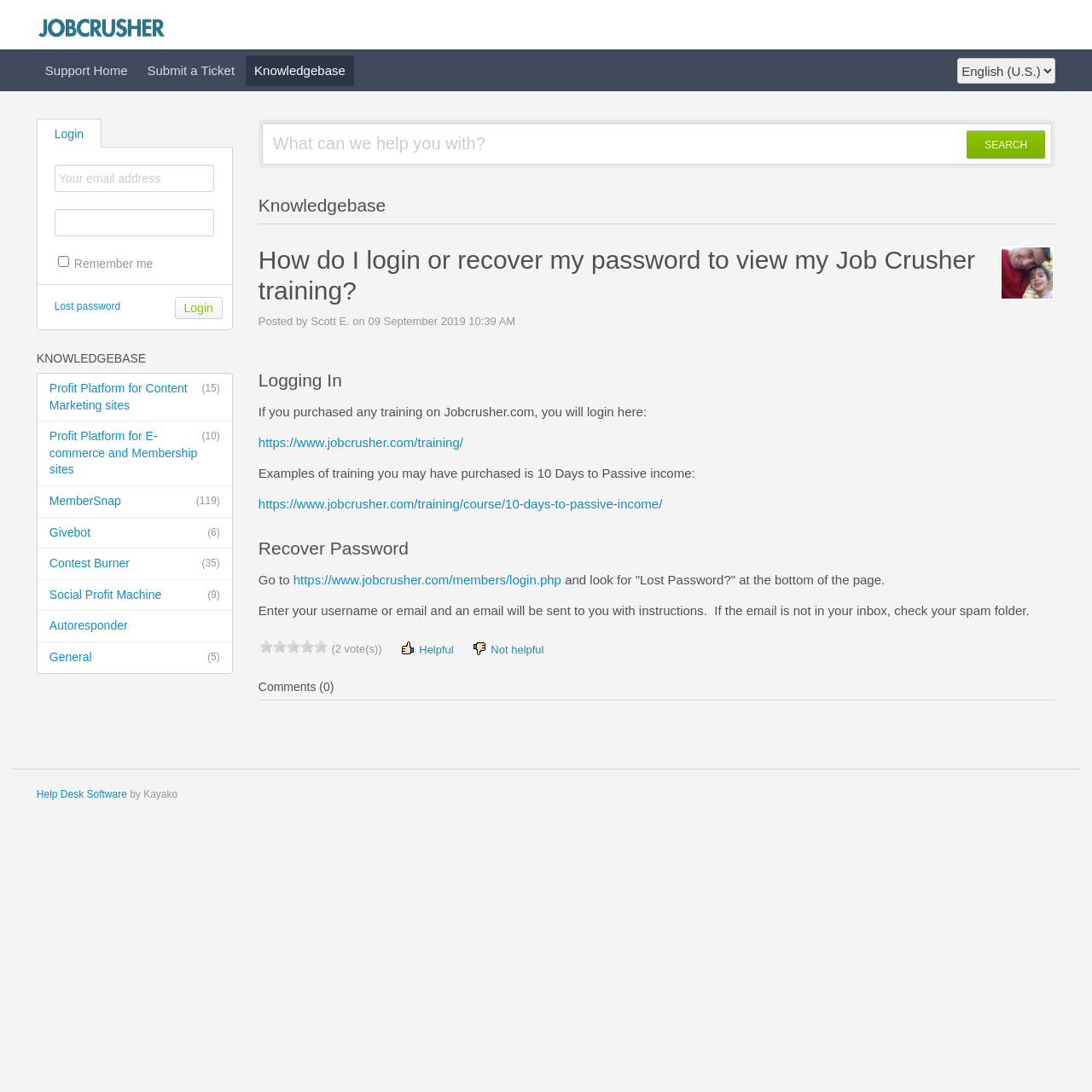What is the title of the knowledgebase article?
Look at the image and respond with a one-word or short-phrase answer.

How do I login or recover my password to view my Job Crusher training?